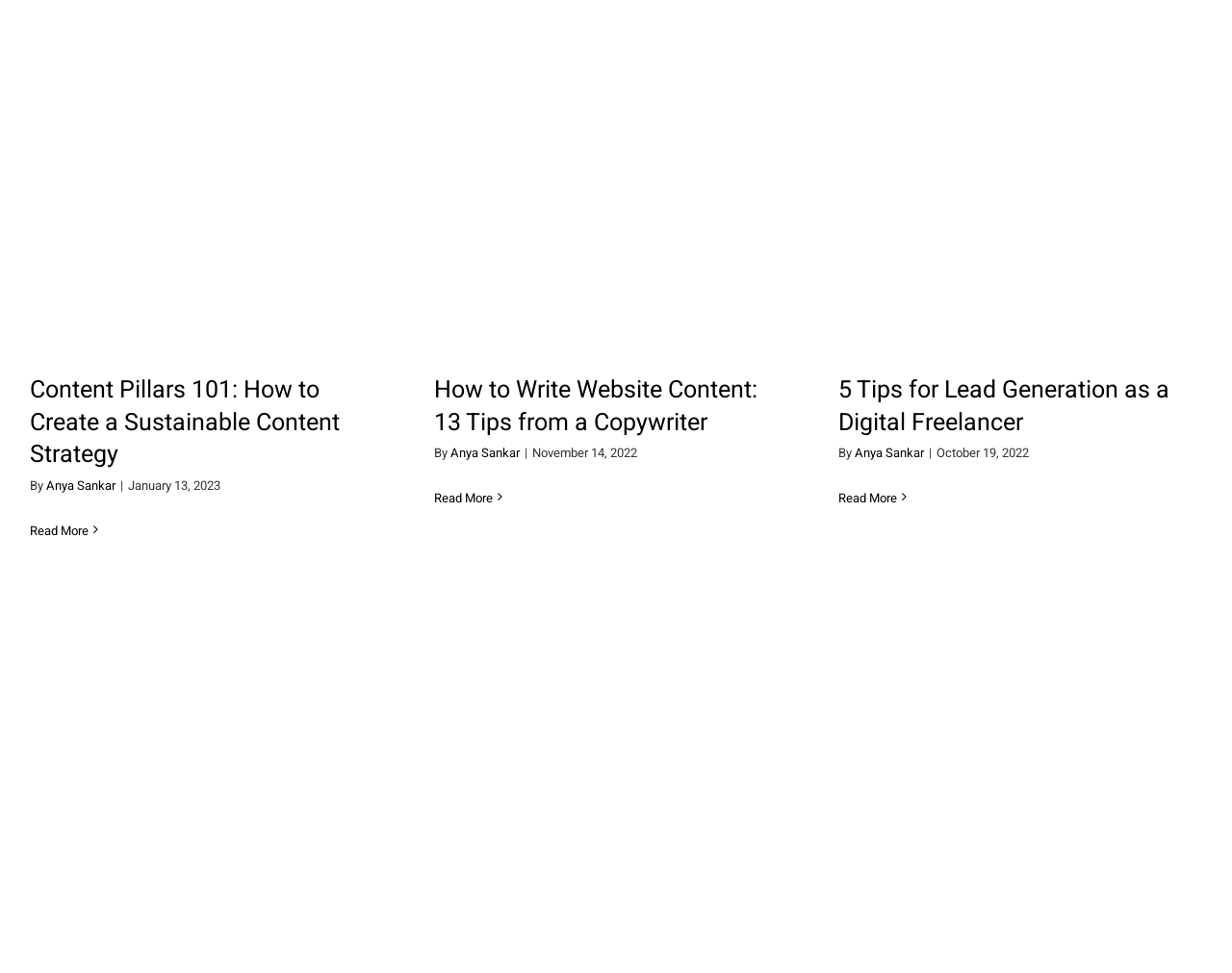Give the bounding box coordinates for the element described as: "Anya Sankar".

[0.366, 0.456, 0.422, 0.475]